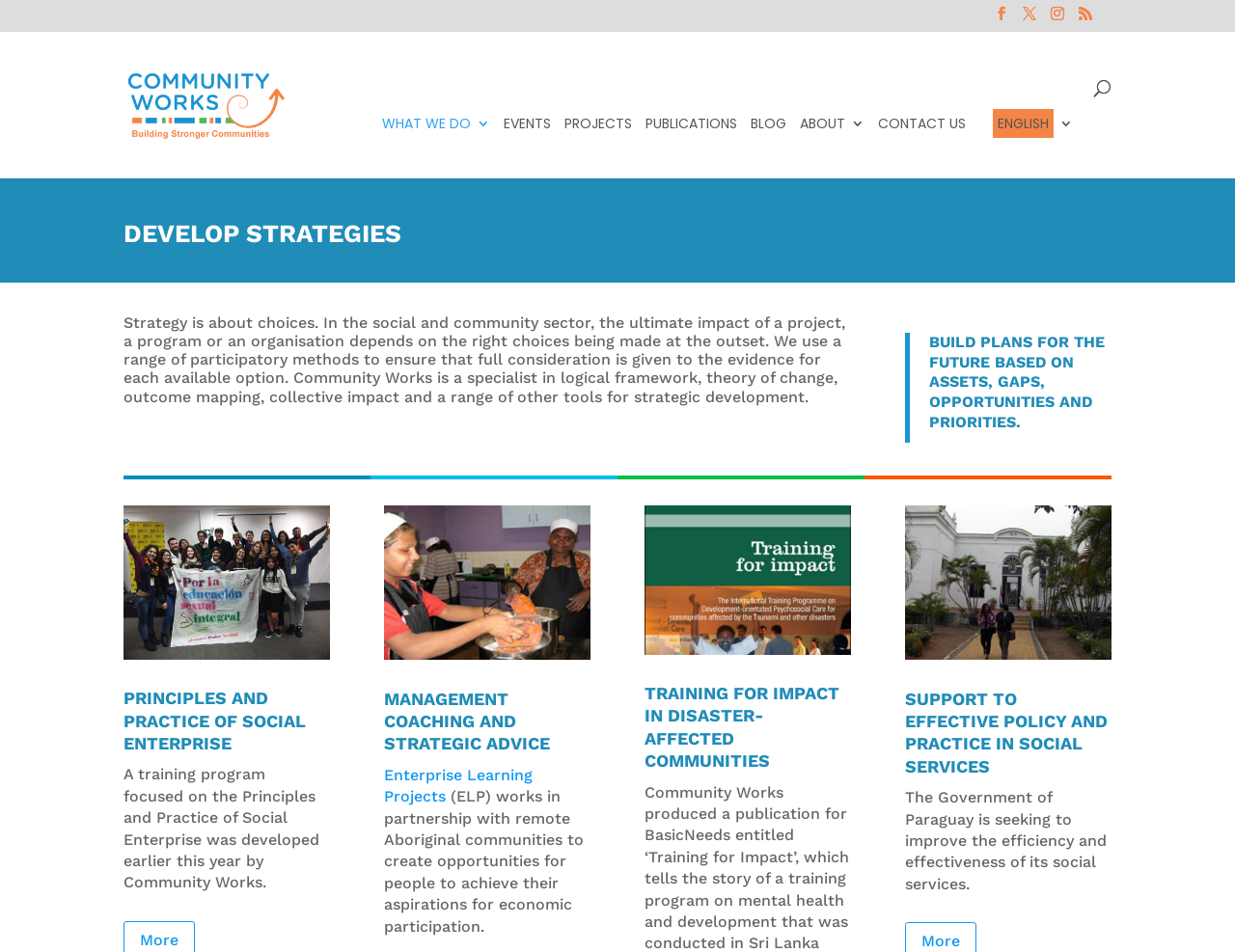Please predict the bounding box coordinates of the element's region where a click is necessary to complete the following instruction: "Search for something". The coordinates should be represented by four float numbers between 0 and 1, i.e., [left, top, right, bottom].

[0.1, 0.033, 0.9, 0.034]